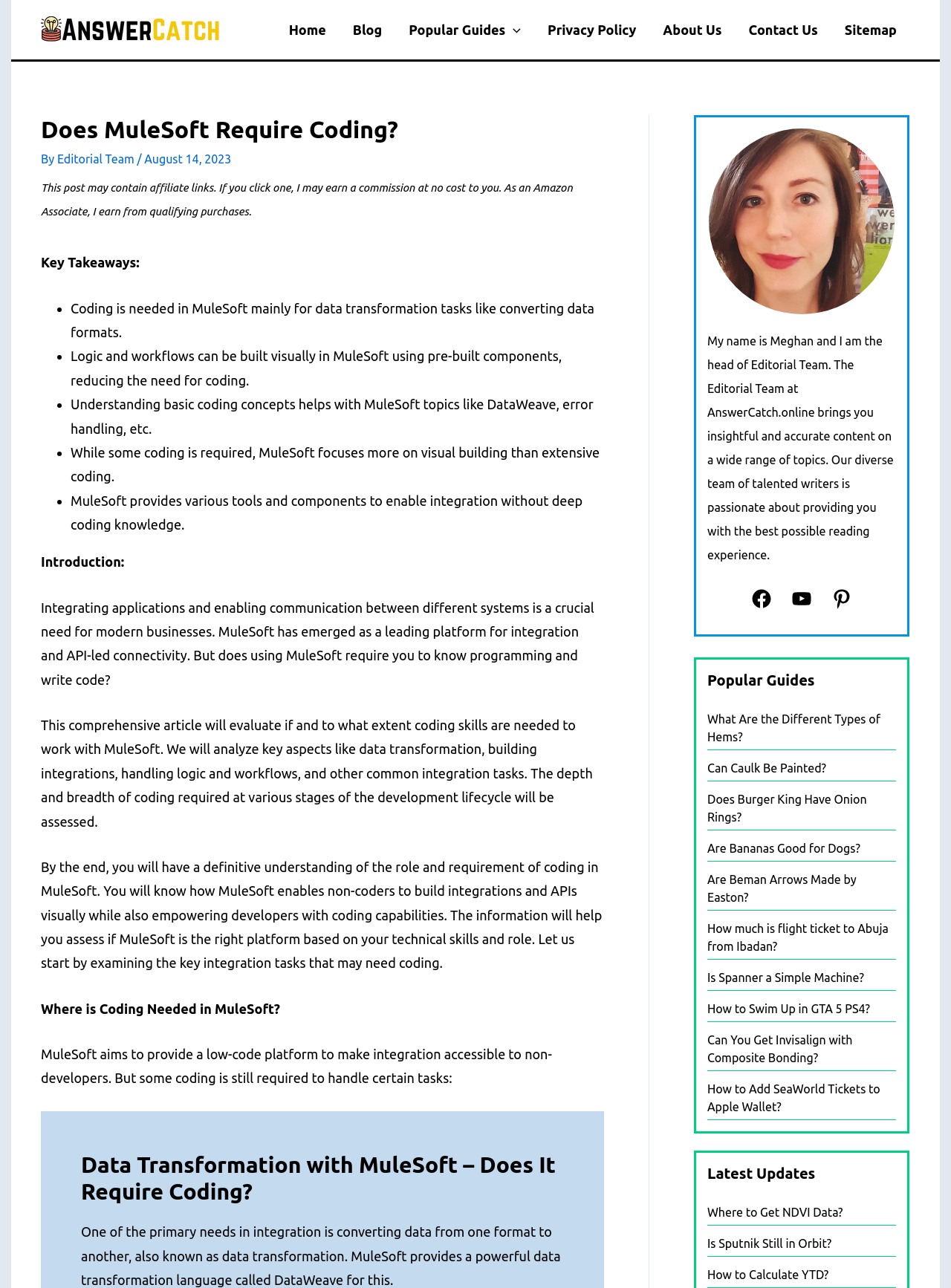Explain in detail what you observe on this webpage.

This webpage is about the topic "Does MuleSoft Require Coding?" and provides an in-depth analysis of the role of coding in MuleSoft. At the top of the page, there is a logo of AnswerCatch, a website that provides insightful and accurate content on various topics. Below the logo, there is a navigation menu with links to different sections of the website, including "Home", "Blog", "Popular Guides", "Privacy Policy", "About Us", "Contact Us", and "Sitemap".

The main content of the page is divided into several sections. The first section is an introduction to the topic, which explains the importance of integrating applications and enabling communication between different systems. It also sets the stage for the rest of the article, which will evaluate the need for coding skills in MuleSoft.

The next section is titled "Key Takeaways" and provides a brief summary of the main points discussed in the article. It is followed by a section that explains the role of coding in MuleSoft, including the need for coding in data transformation tasks, building integrations, and handling logic and workflows.

The article then delves deeper into the topic, discussing specific aspects of MuleSoft, such as data transformation with MuleSoft and where coding is needed. There are also several links to other related articles and guides on the website, including "Popular Guides" and "Latest Updates".

On the right side of the page, there is a complementary section that provides information about the Editorial Team at AnswerCatch, including a photo of the head of the team, Meghan, and links to the team's social media profiles. Below this section, there are more links to popular guides and latest updates on the website.

Overall, the webpage is well-organized and easy to navigate, with clear headings and concise text that provides valuable information on the topic of MuleSoft and coding.